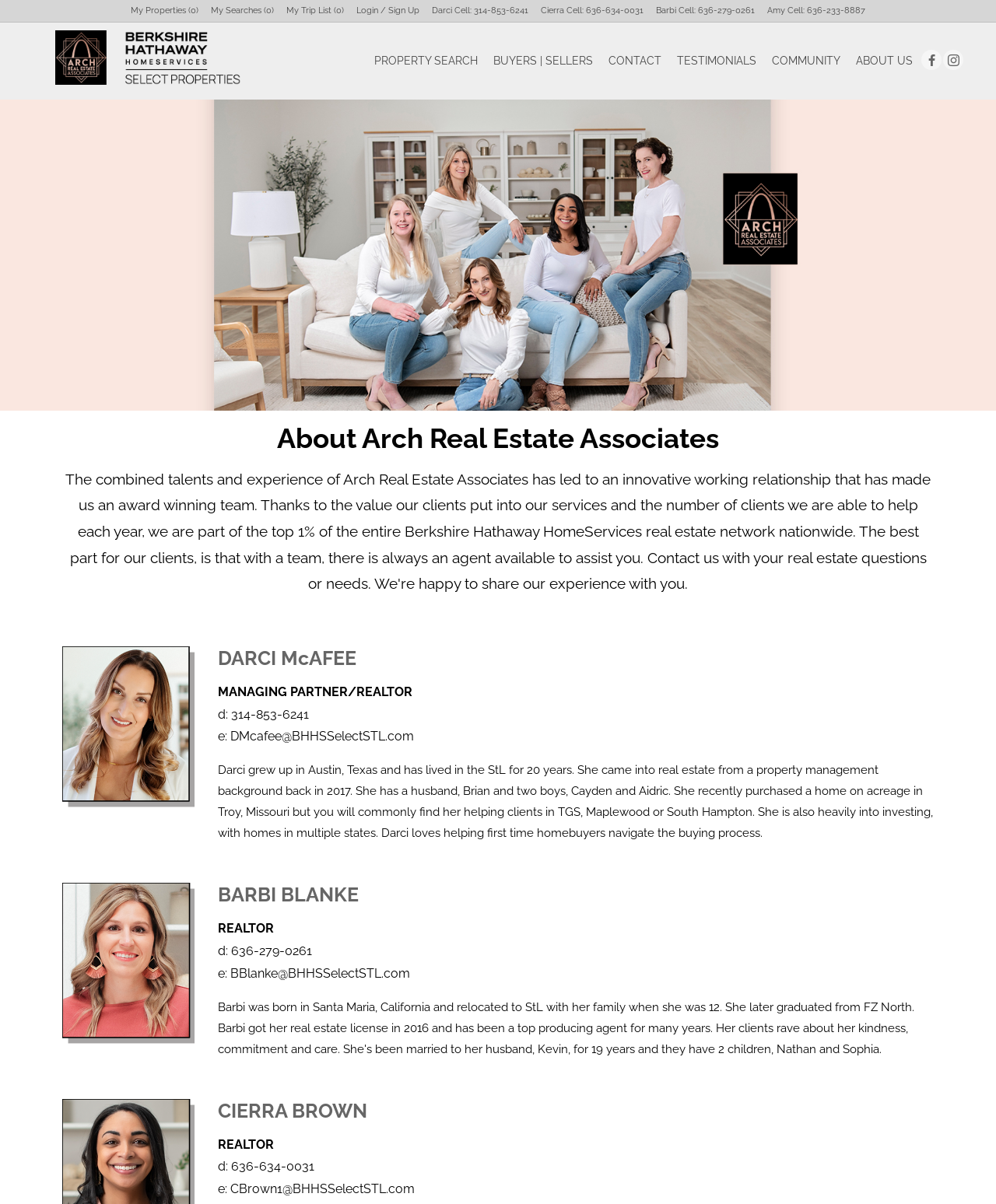Please determine the bounding box coordinates of the element's region to click for the following instruction: "Click on 'Home'".

None